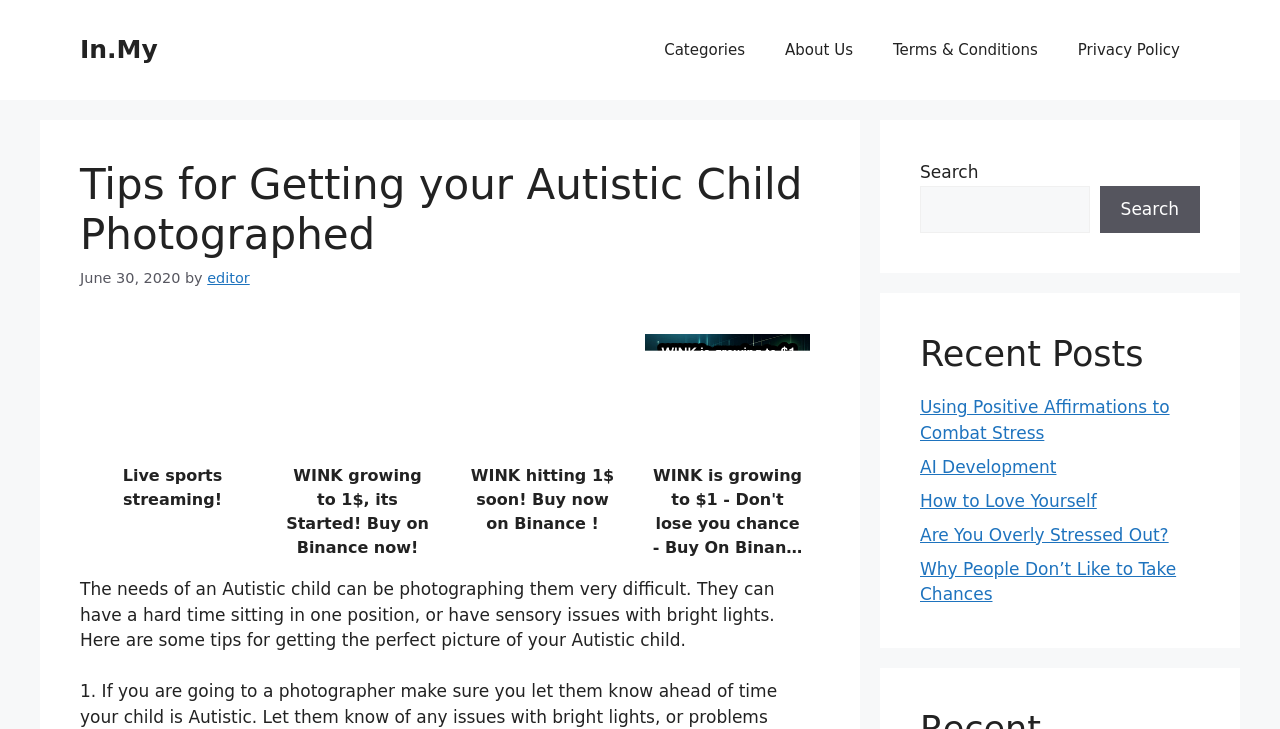Please determine the bounding box of the UI element that matches this description: parent_node: Search name="s". The coordinates should be given as (top-left x, top-left y, bottom-right x, bottom-right y), with all values between 0 and 1.

[0.719, 0.254, 0.851, 0.32]